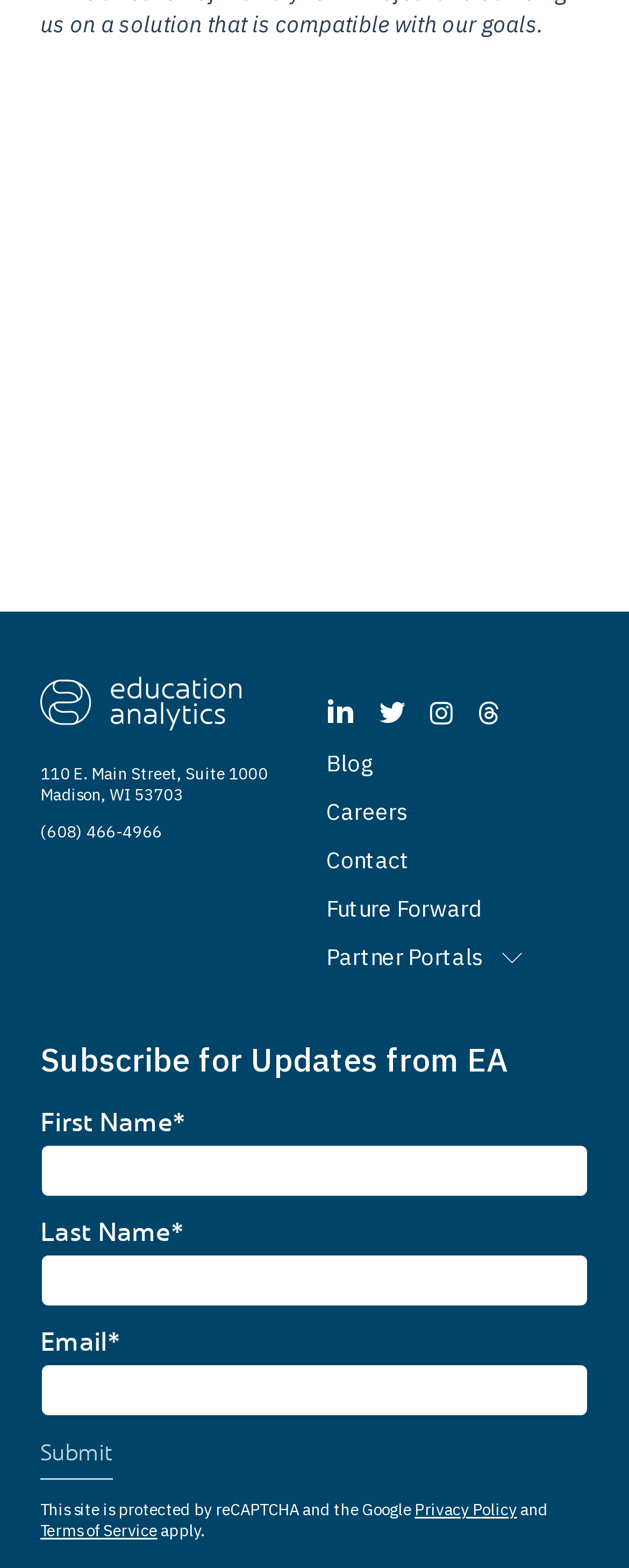What is the purpose of the 'Submit' button?
Using the image, answer in one word or phrase.

To submit subscription form